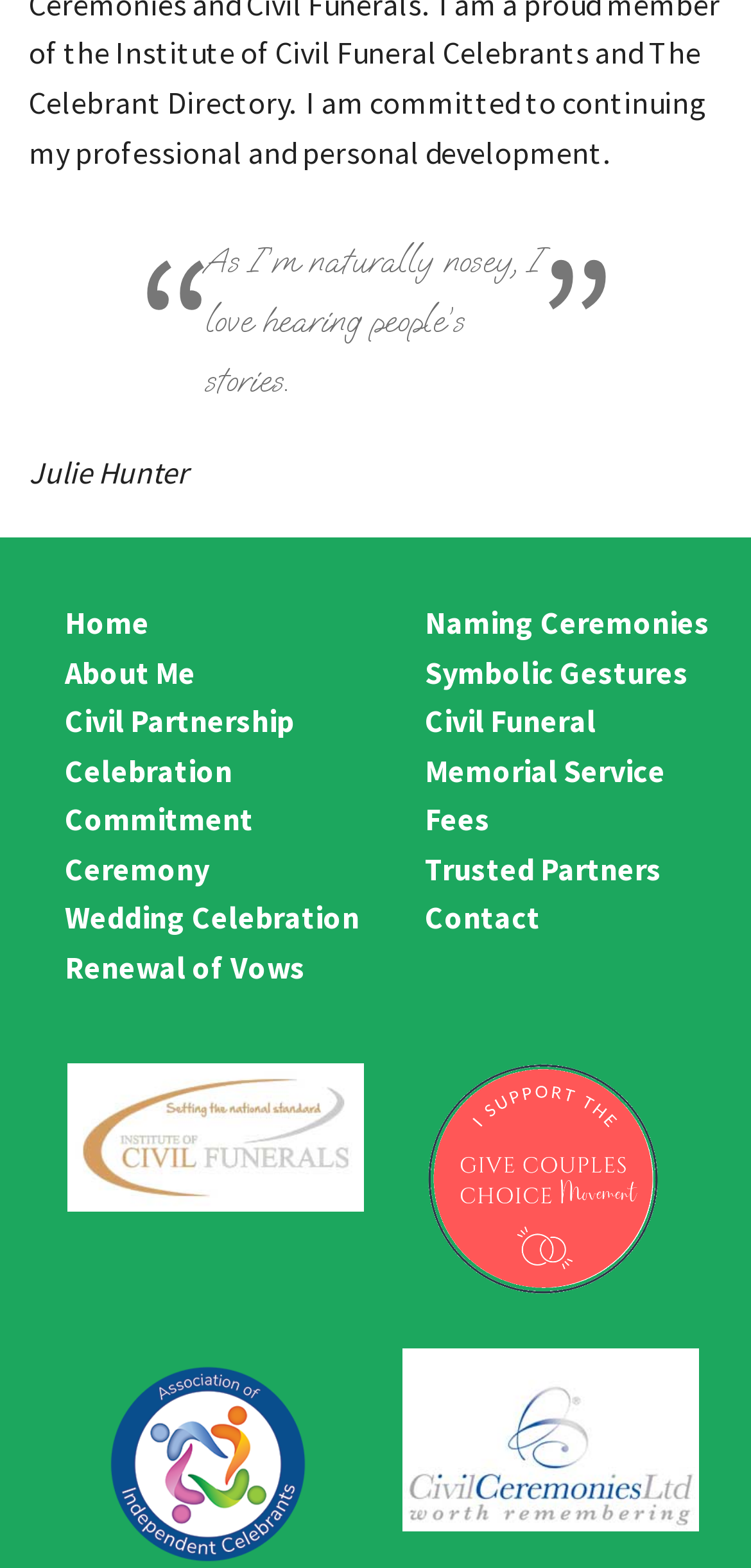Respond to the question below with a single word or phrase: How many links are there in the left column?

5